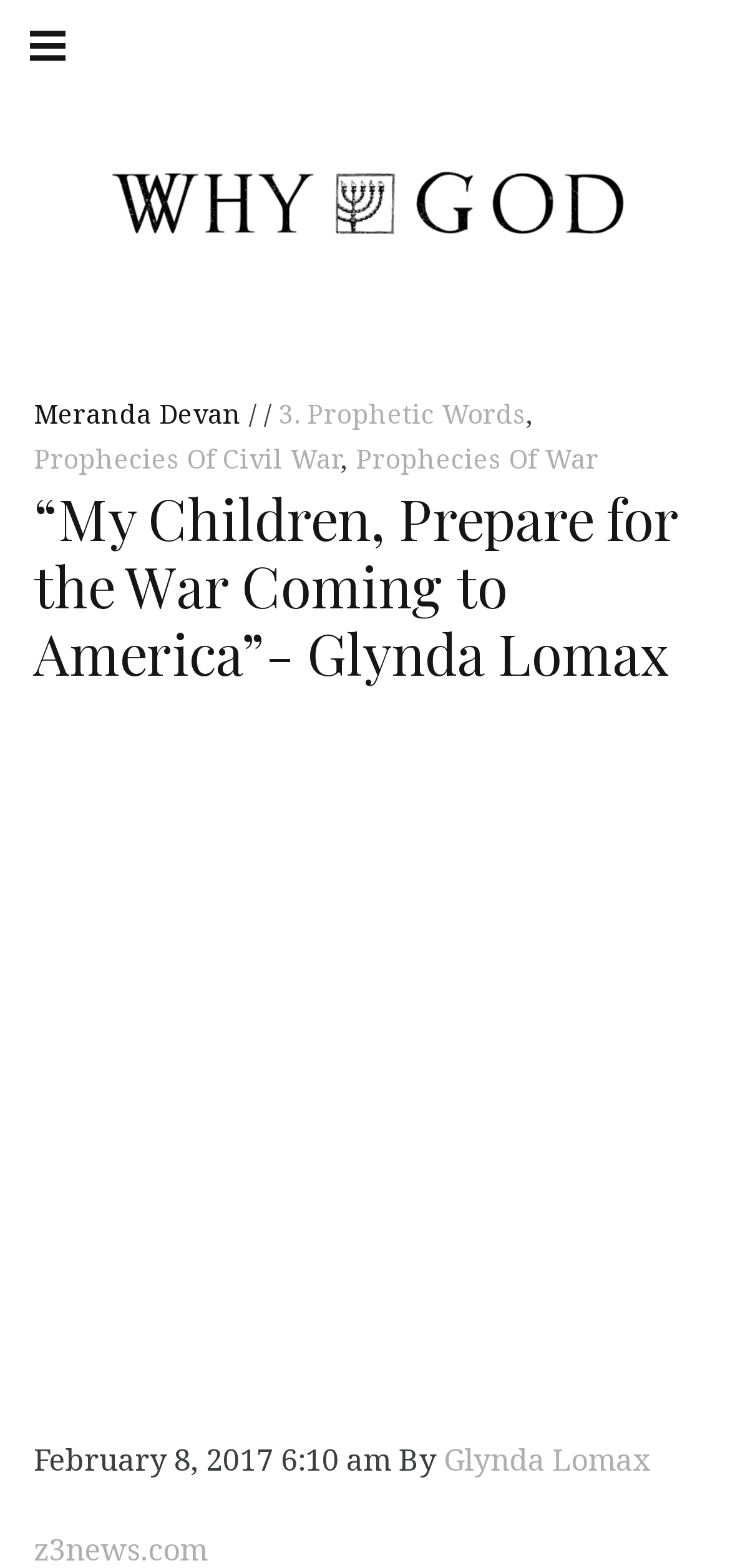Based on the element description parent_node: WHY GOD, identify the bounding box of the UI element in the given webpage screenshot. The coordinates should be in the format (top-left x, top-left y, bottom-right x, bottom-right y) and must be between 0 and 1.

[0.046, 0.138, 0.954, 0.164]